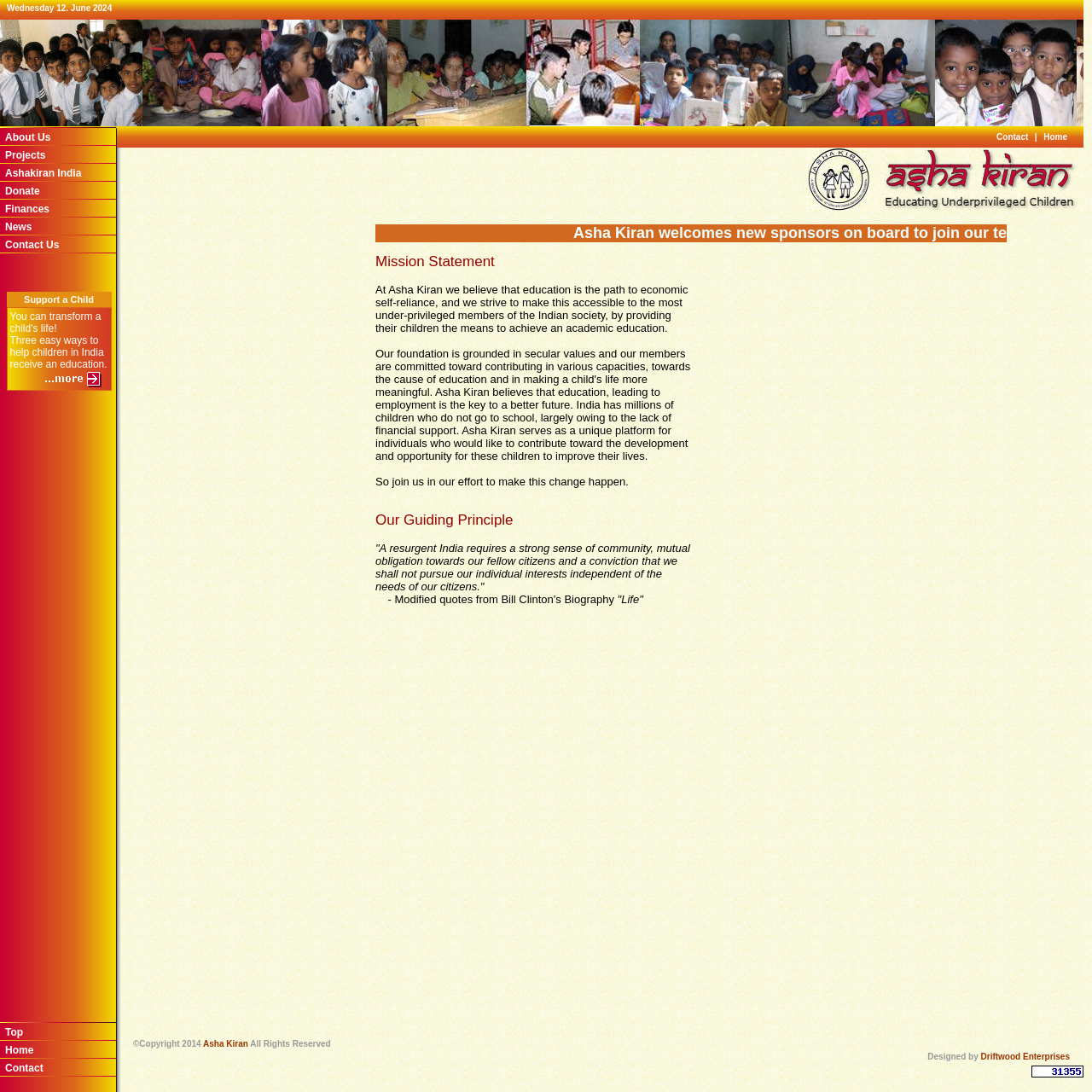Determine the bounding box for the UI element that matches this description: "Finances".

[0.005, 0.186, 0.045, 0.196]